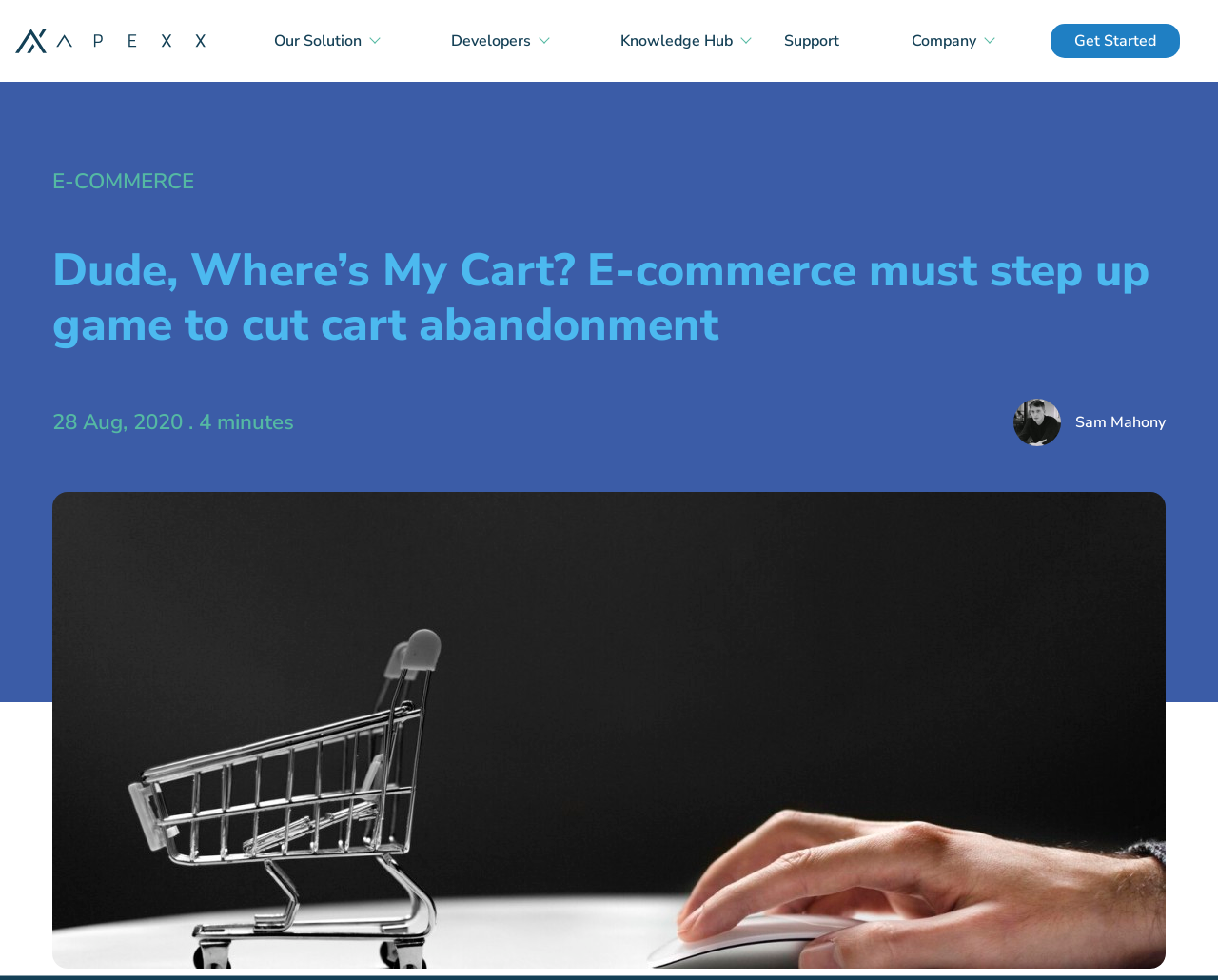Locate the headline of the webpage and generate its content.

Dude, Where’s My Cart? E-commerce must step up game to cut cart abandonment